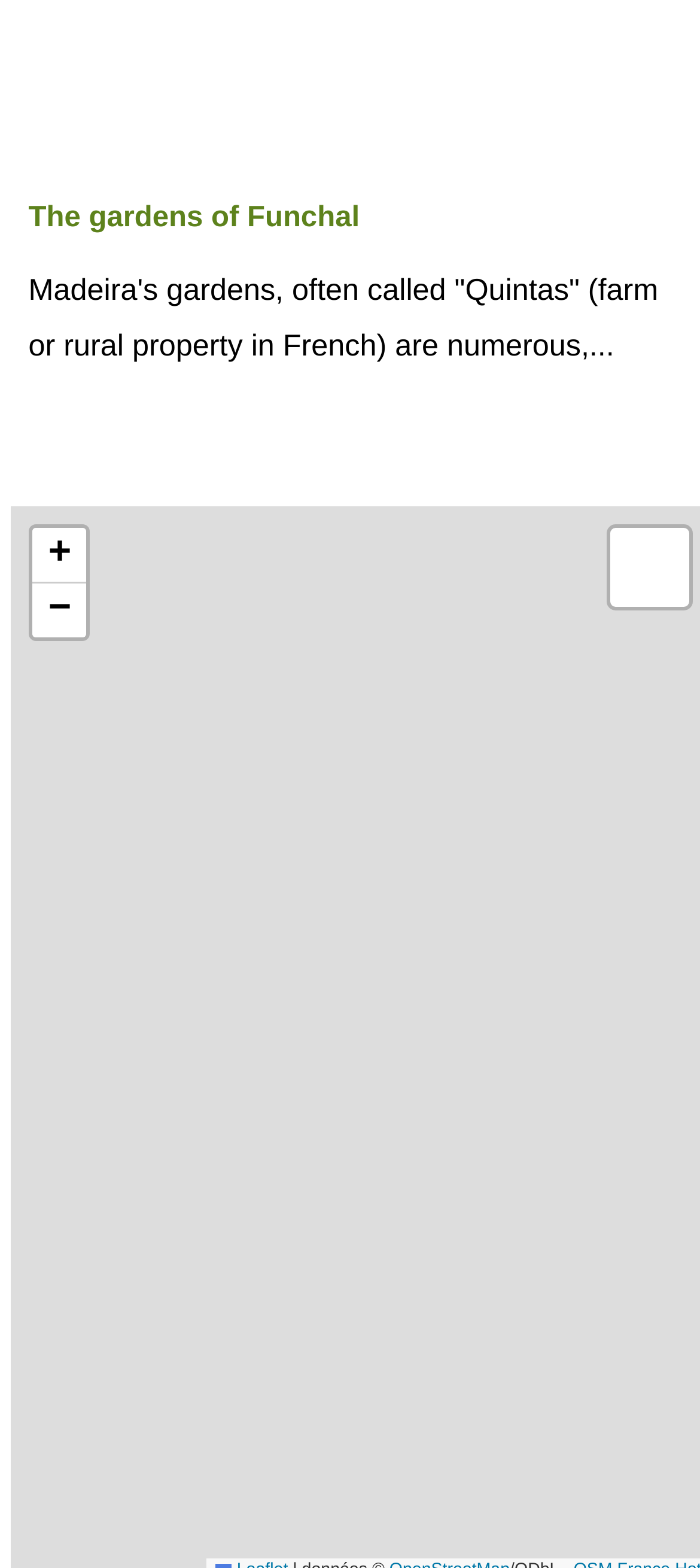Provide your answer to the question using just one word or phrase: What is the function of the button at the top-left corner?

Zoom in